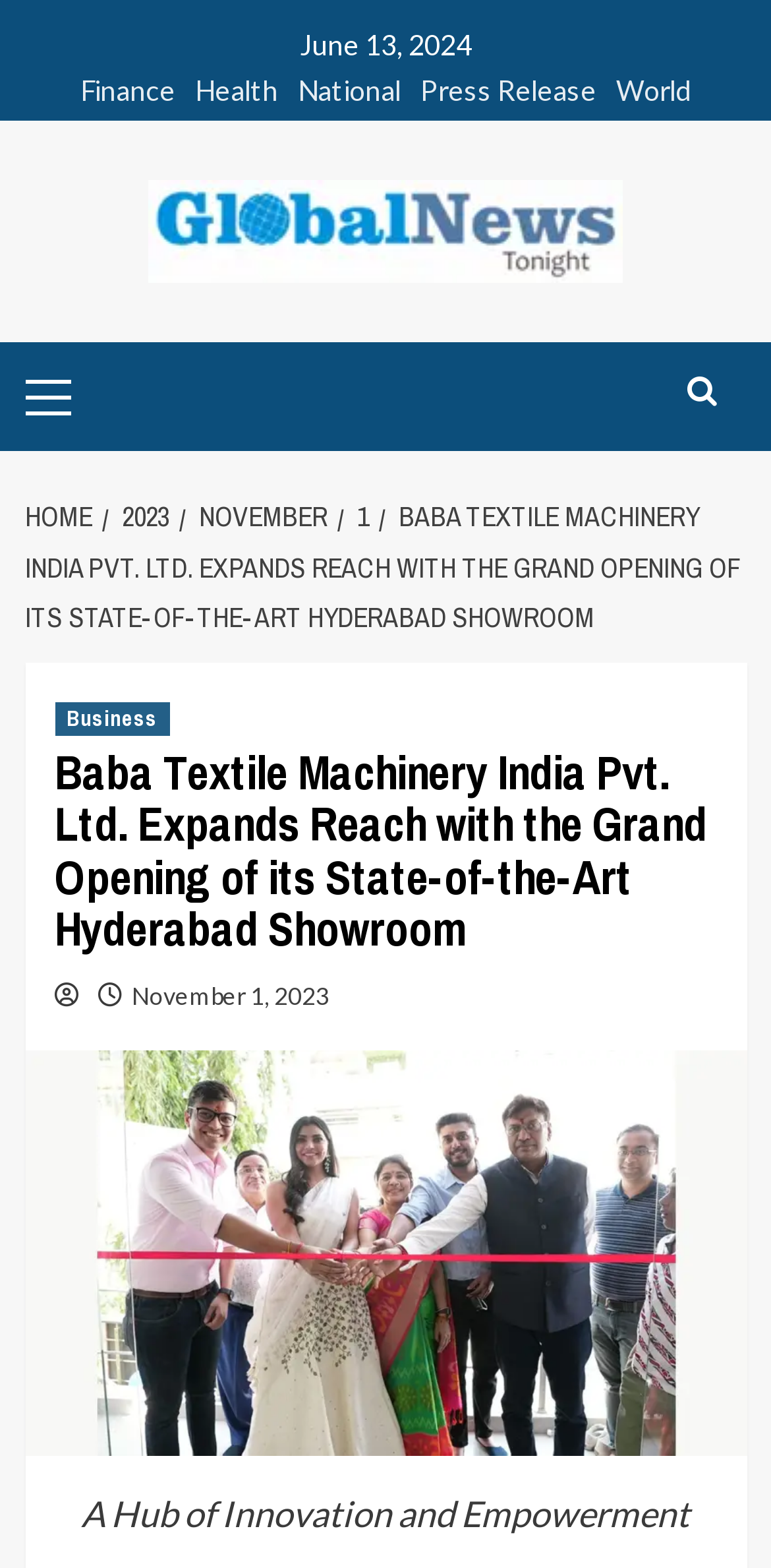What is the date mentioned at the top of the page?
Please give a detailed and elaborate explanation in response to the question.

I found the date 'June 13, 2024' at the top of the page, which is a StaticText element with bounding box coordinates [0.388, 0.018, 0.612, 0.039].